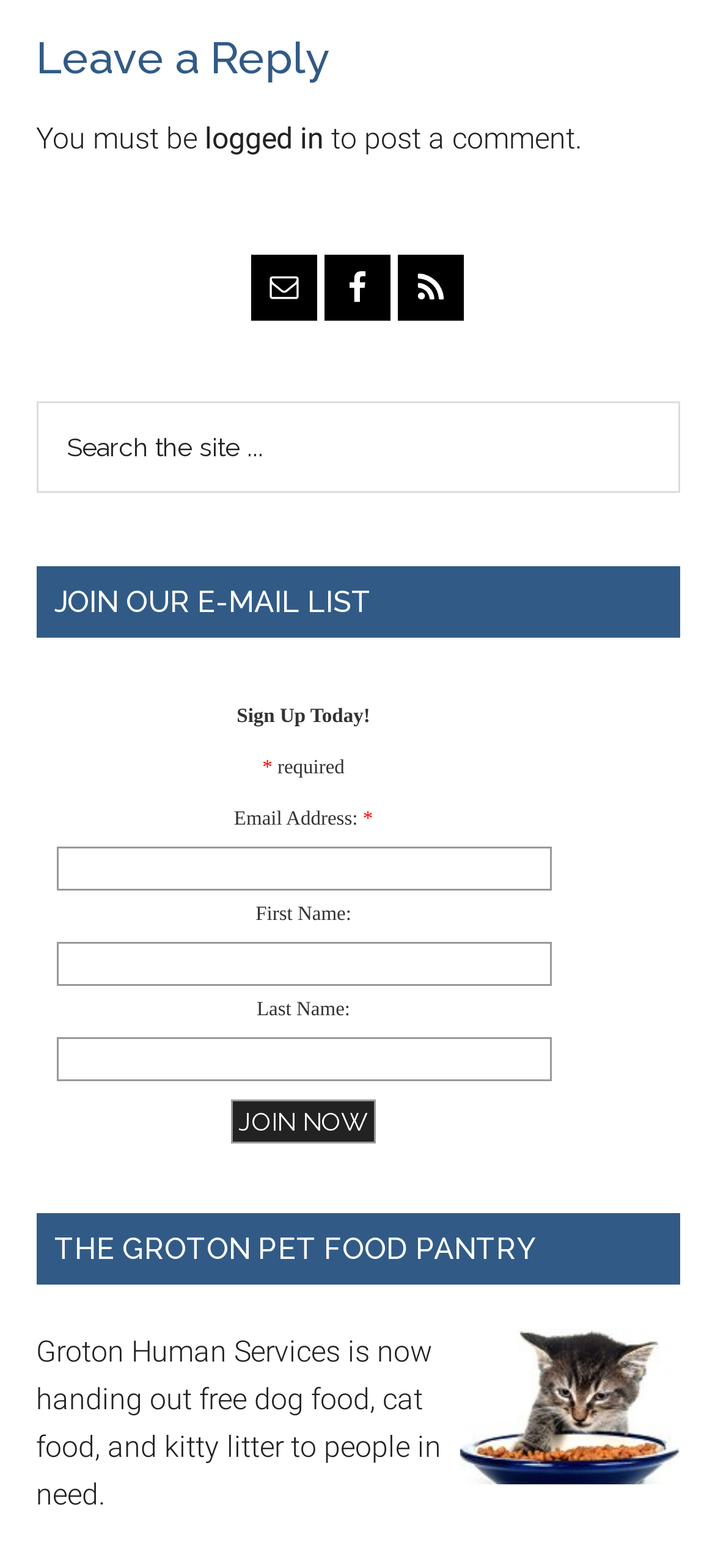From the image, can you give a detailed response to the question below:
What is the name of the organization?

The webpage has a heading 'THE GROTON PET FOOD PANTRY' and a text 'Groton Human Services is now handing out free dog food, cat food, and kitty litter to people in need.' which suggests that the name of the organization is Groton Human Services.